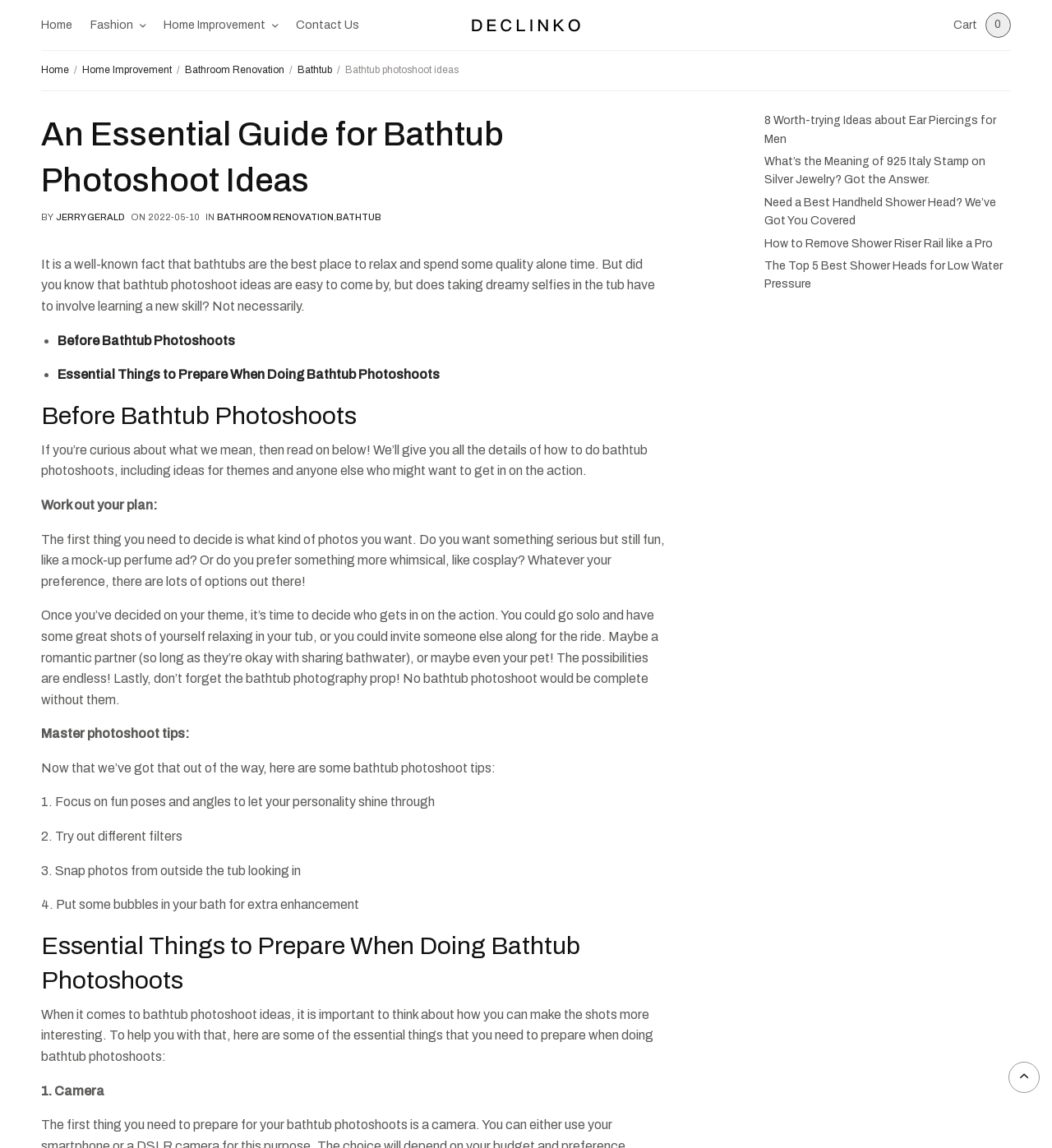Please locate and generate the primary heading on this webpage.

An Essential Guide for Bathtub Photoshoot Ideas